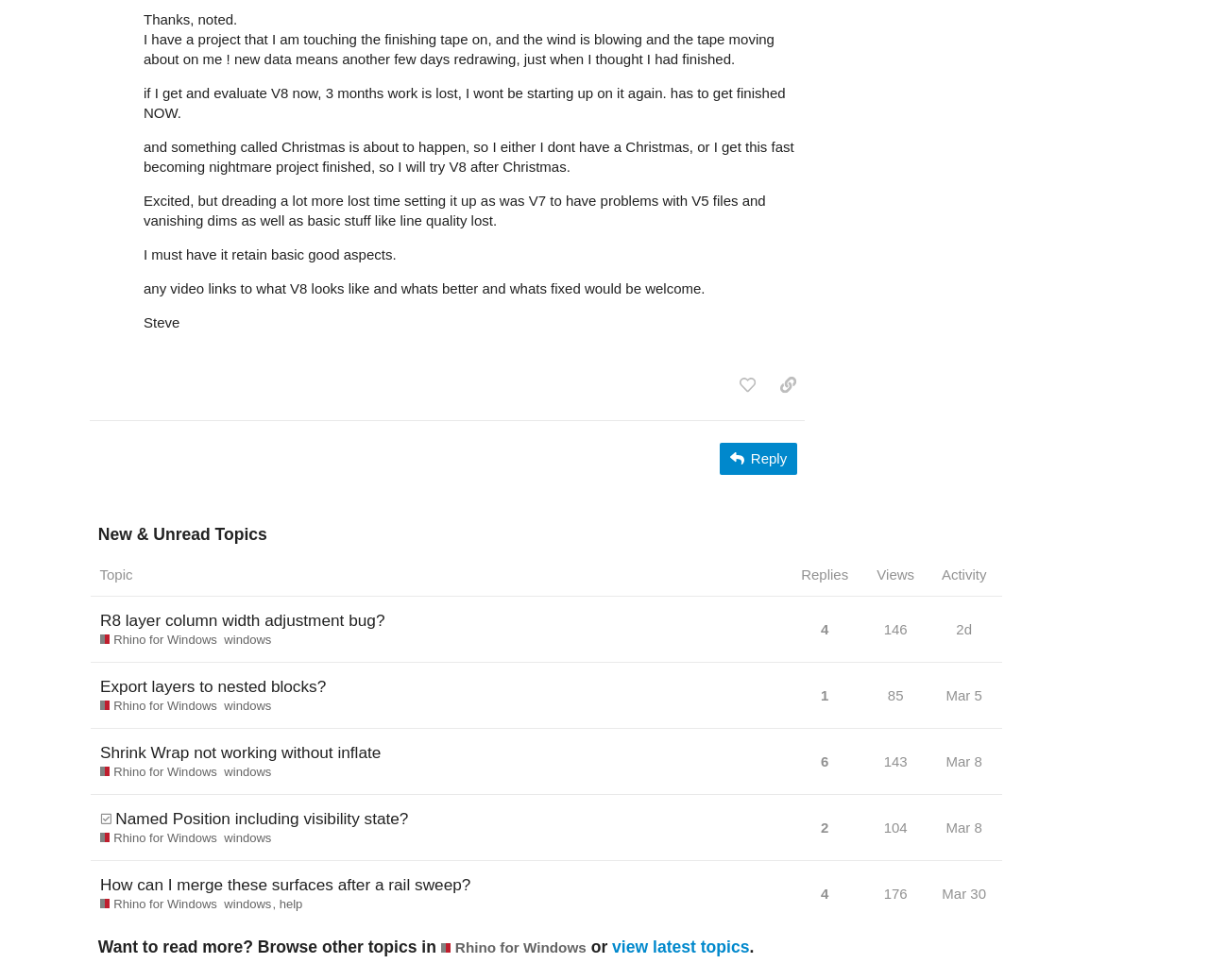Pinpoint the bounding box coordinates of the element that must be clicked to accomplish the following instruction: "View topic 'R8 layer column width adjustment bug?'". The coordinates should be in the format of four float numbers between 0 and 1, i.e., [left, top, right, bottom].

[0.075, 0.62, 0.653, 0.676]